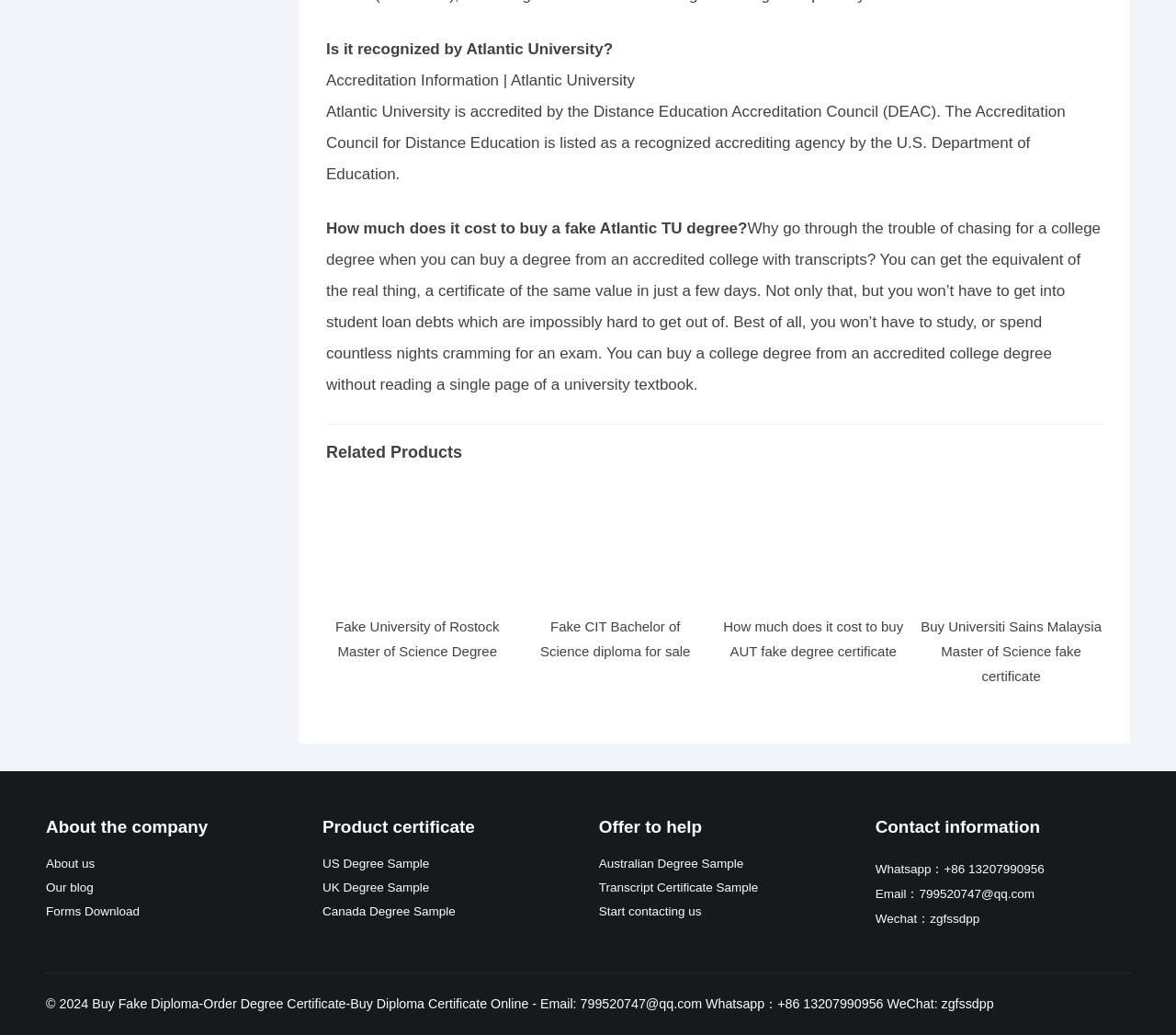Find the bounding box coordinates for the area that must be clicked to perform this action: "Start contacting us".

[0.509, 0.874, 0.597, 0.888]